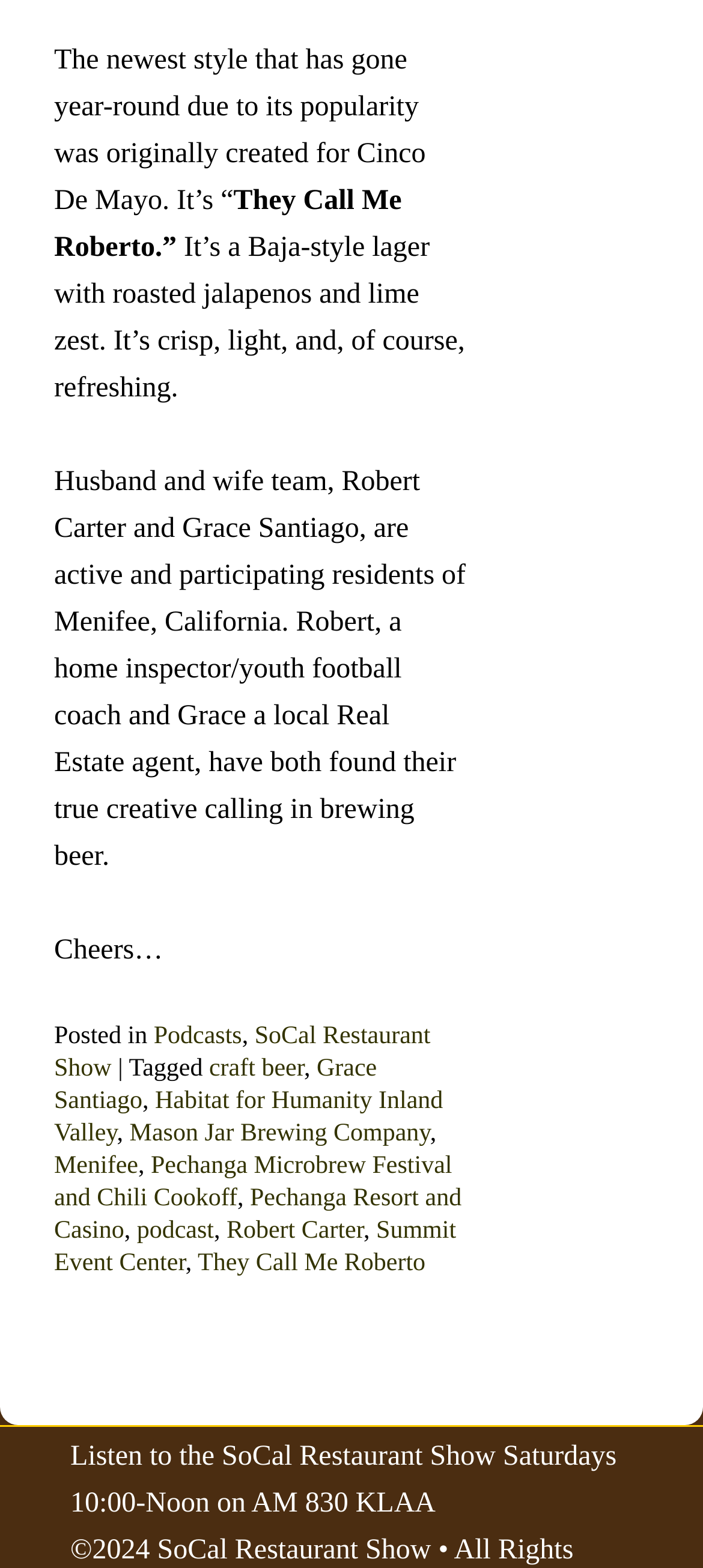Respond to the question below with a single word or phrase:
What is the timing of the SoCal Restaurant Show?

Saturdays 10:00-Noon